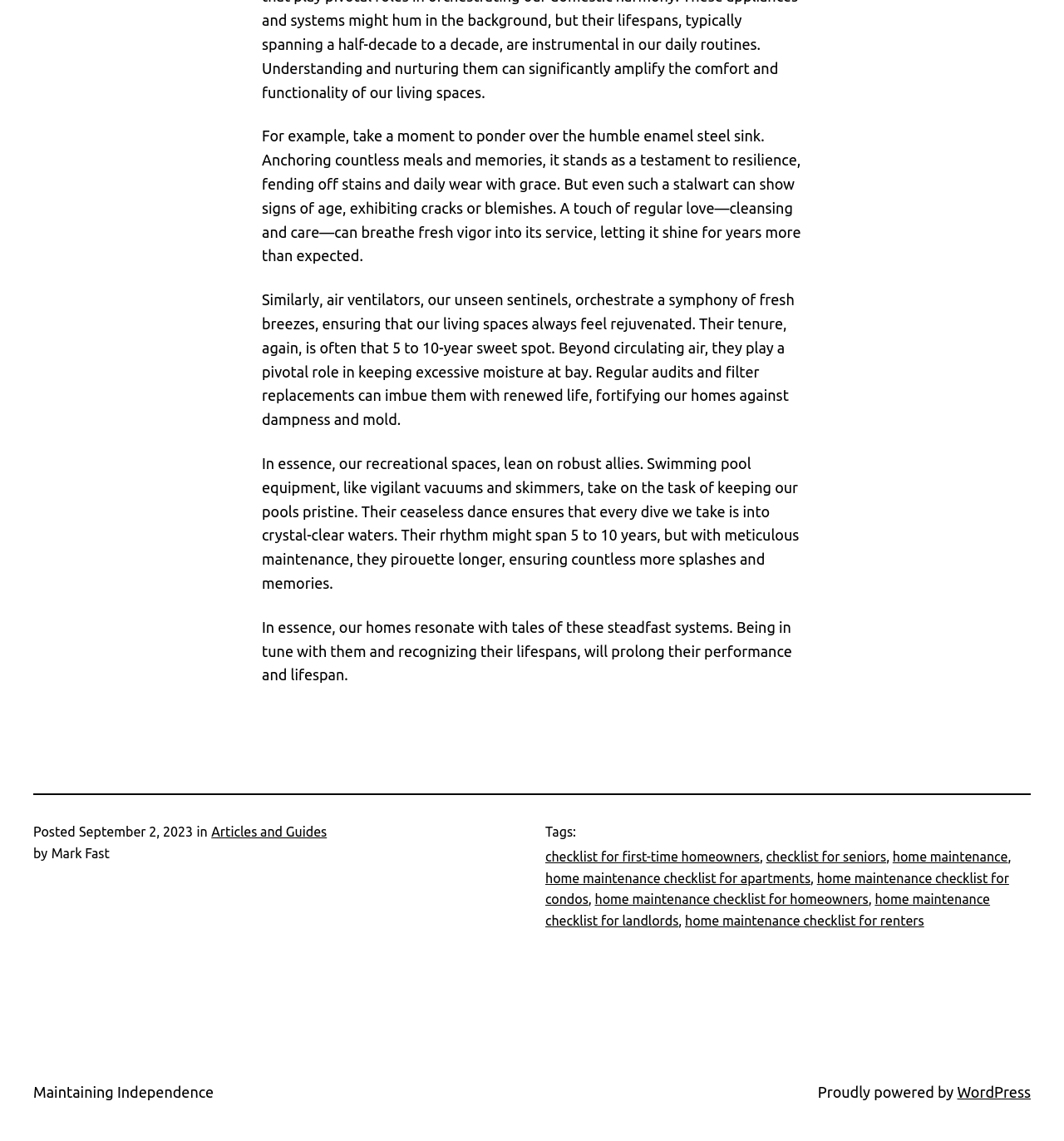Using the elements shown in the image, answer the question comprehensively: What is the purpose of air ventilators in homes?

The purpose of air ventilators in homes is to circulate air and prevent excessive moisture, which can be inferred from the text that describes their role in ensuring that living spaces always feel rejuvenated and preventing dampness and mold.